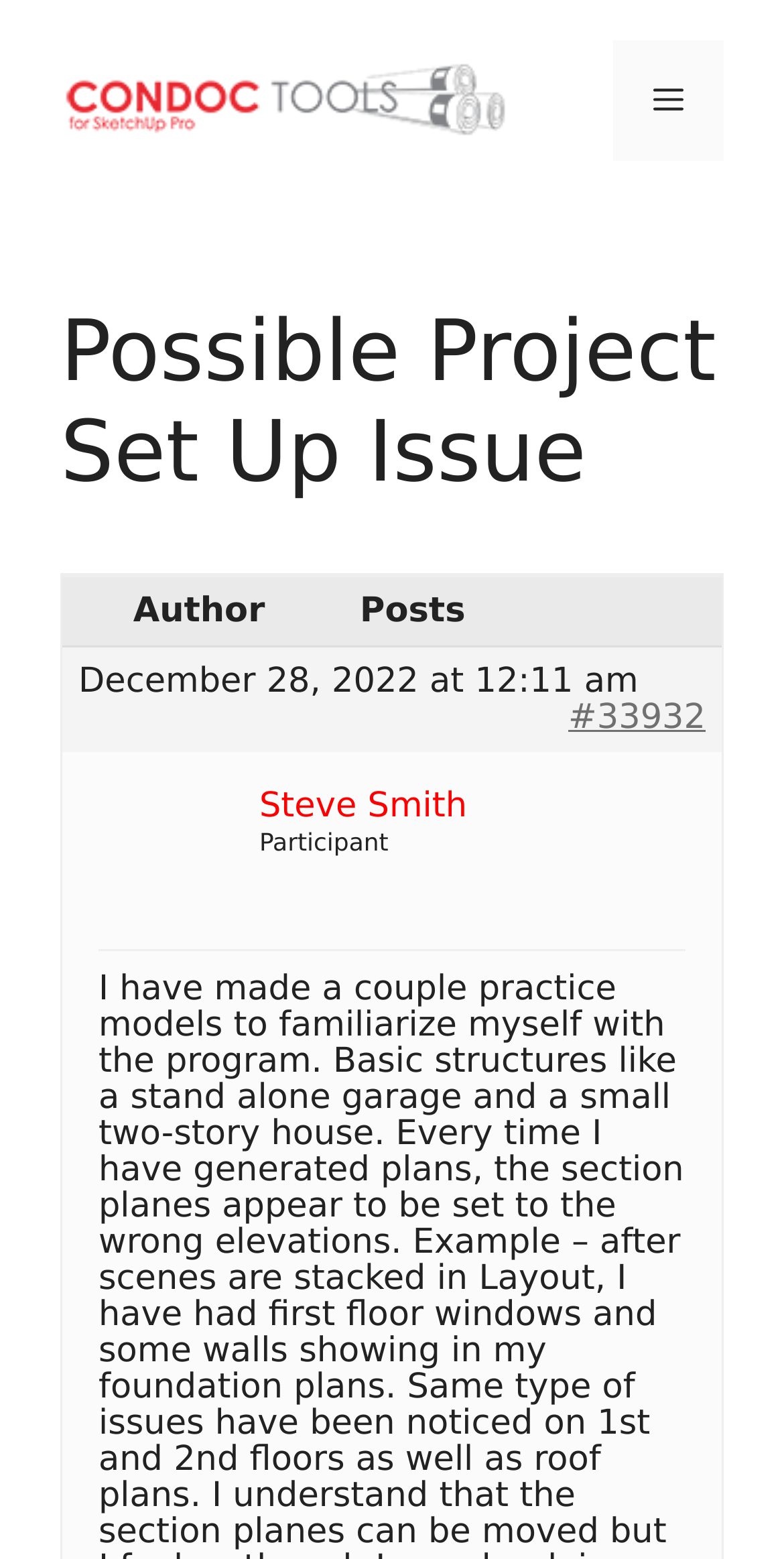Using the webpage screenshot and the element description Menu, determine the bounding box coordinates. Specify the coordinates in the format (top-left x, top-left y, bottom-right x, bottom-right y) with values ranging from 0 to 1.

[0.782, 0.026, 0.923, 0.103]